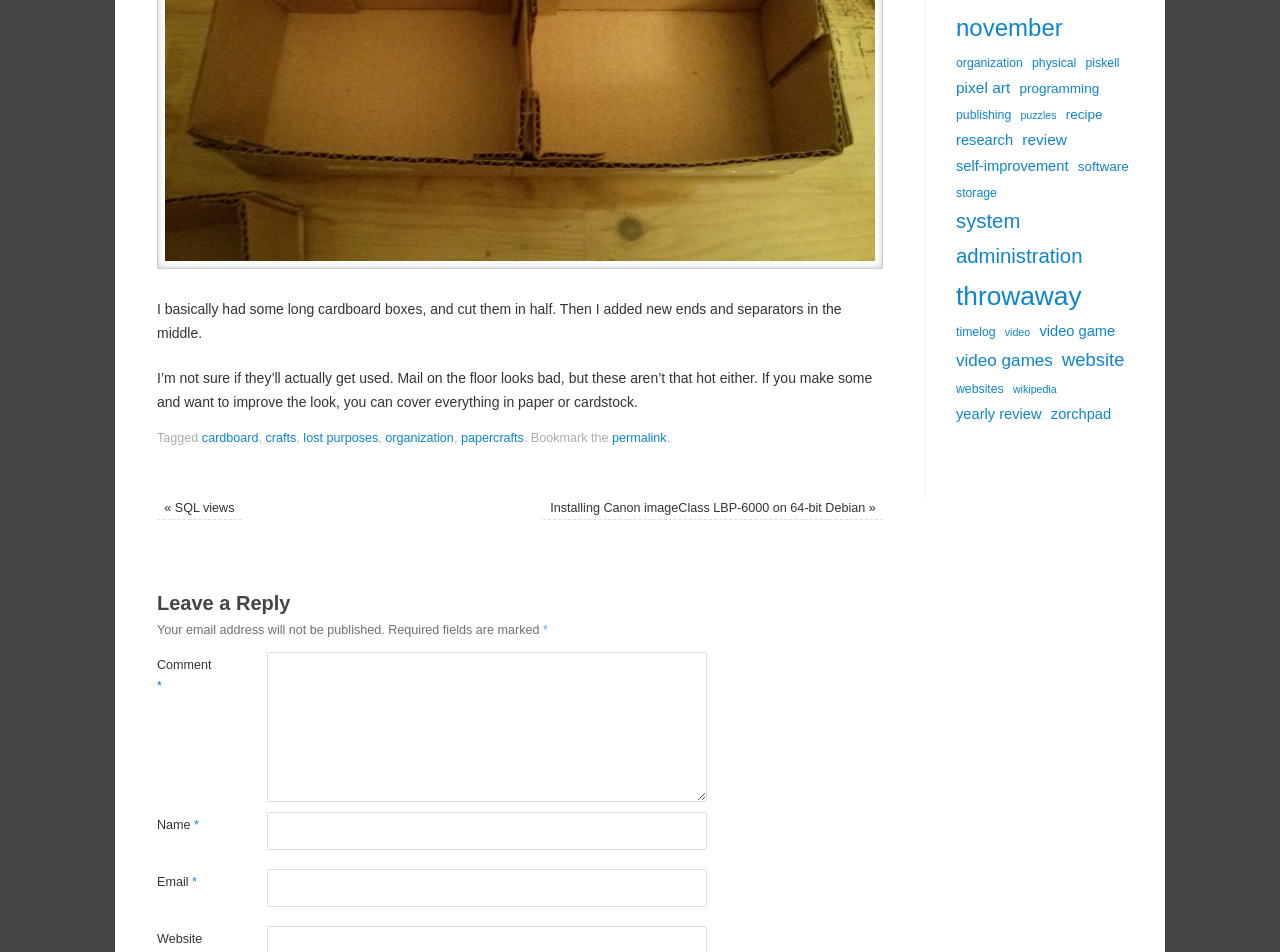From the screenshot, find the bounding box of the UI element matching this description: "timelog". Supply the bounding box coordinates in the form [left, top, right, bottom], each a float between 0 and 1.

[0.747, 0.338, 0.778, 0.36]